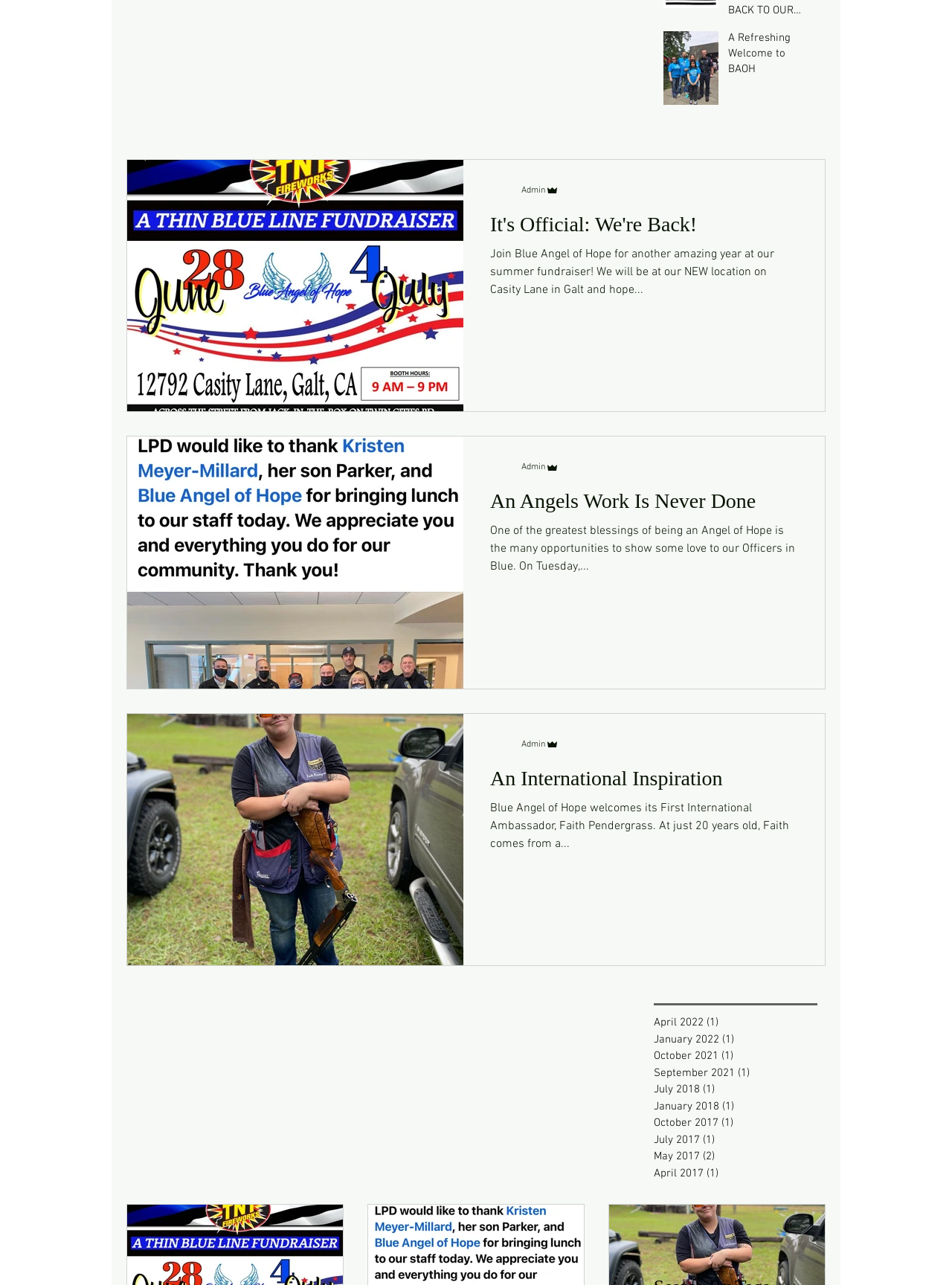Provide a one-word or one-phrase answer to the question:
What is the location of the summer fundraiser?

Casity Lane in Galt